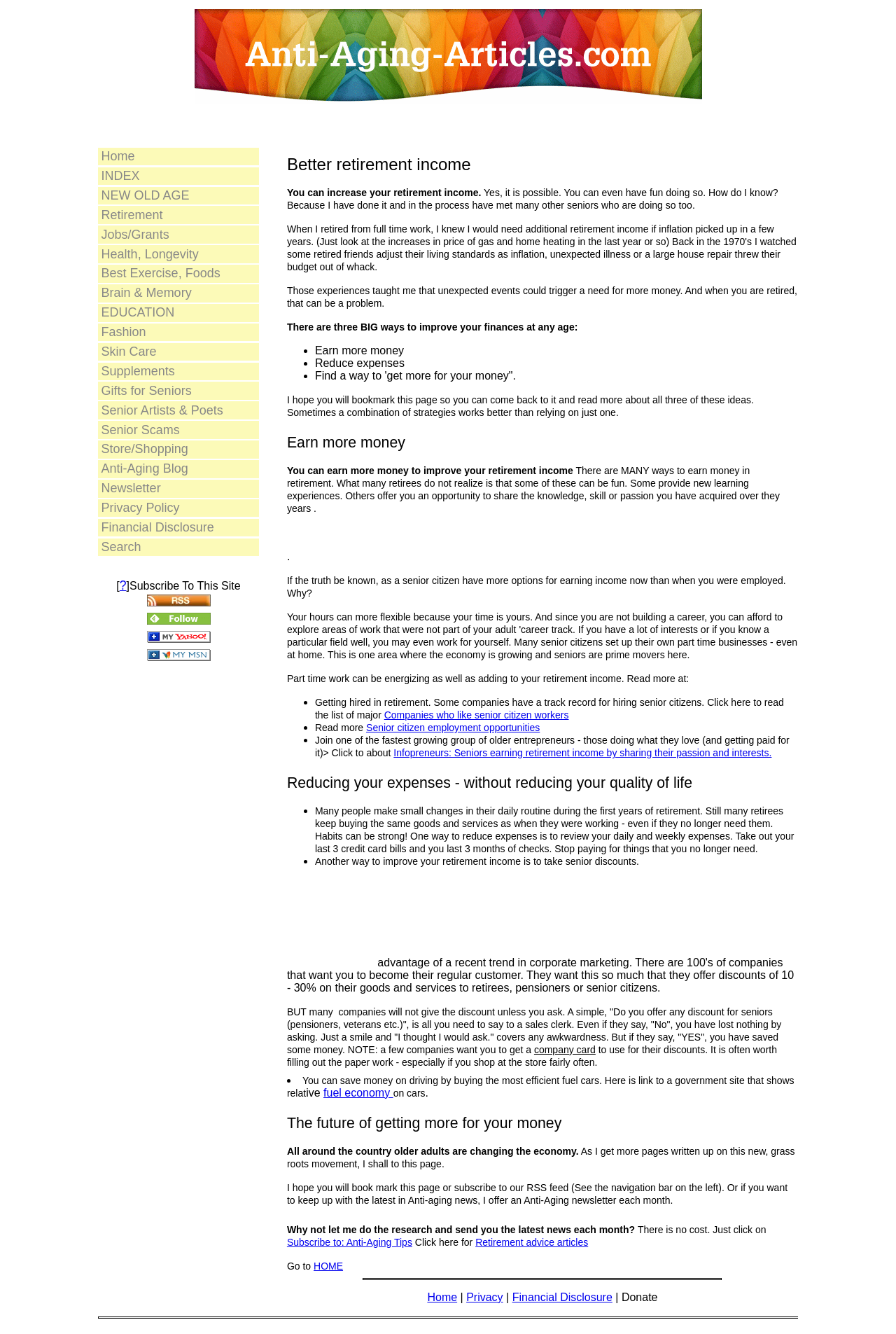Show the bounding box coordinates of the element that should be clicked to complete the task: "Click on 'Retirement advice articles'".

[0.531, 0.926, 0.656, 0.935]